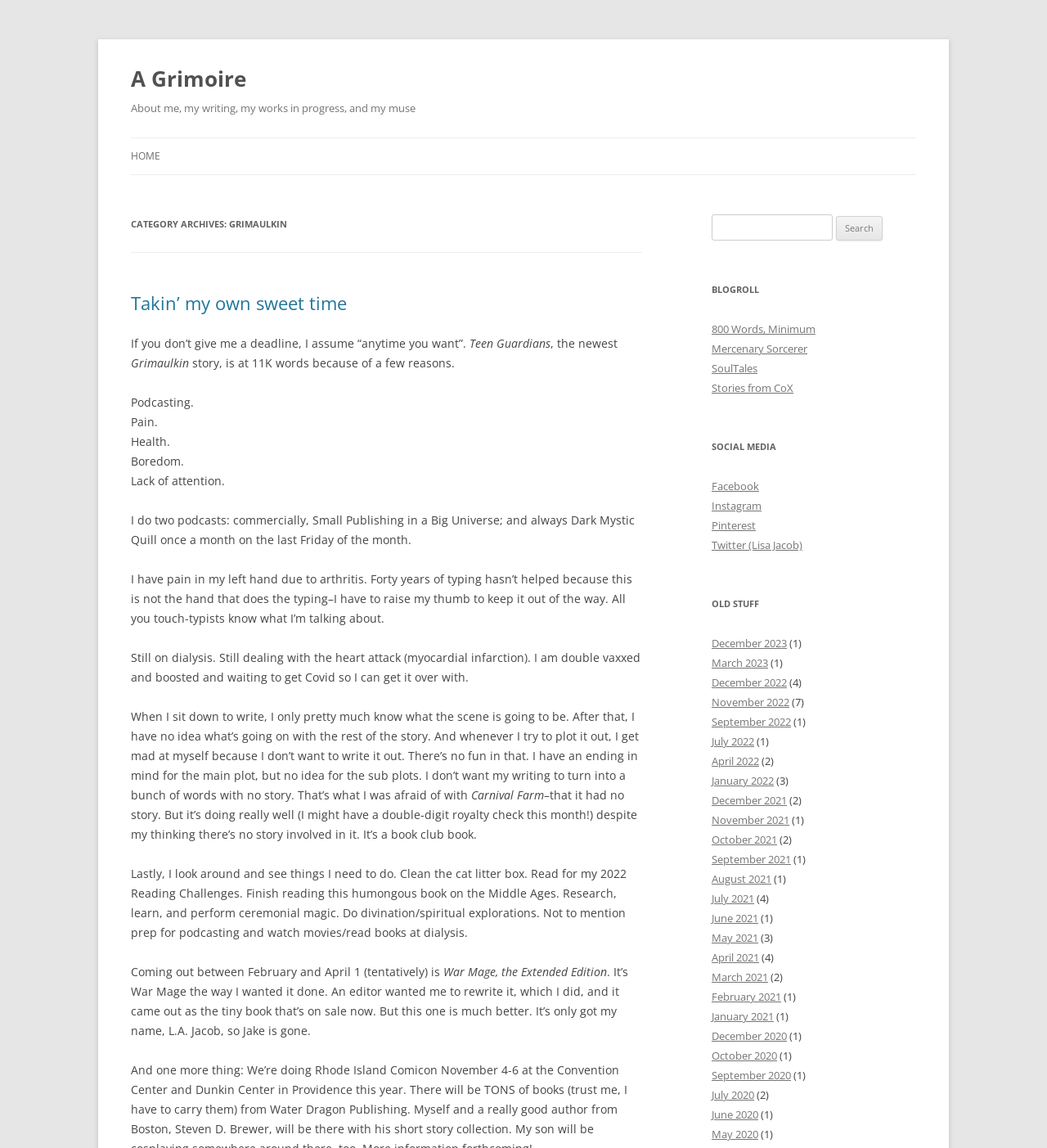Please provide a comprehensive response to the question based on the details in the image: What is the author's health condition?

The author mentions being on dialysis and dealing with a heart attack, and also having pain in their left hand due to arthritis.